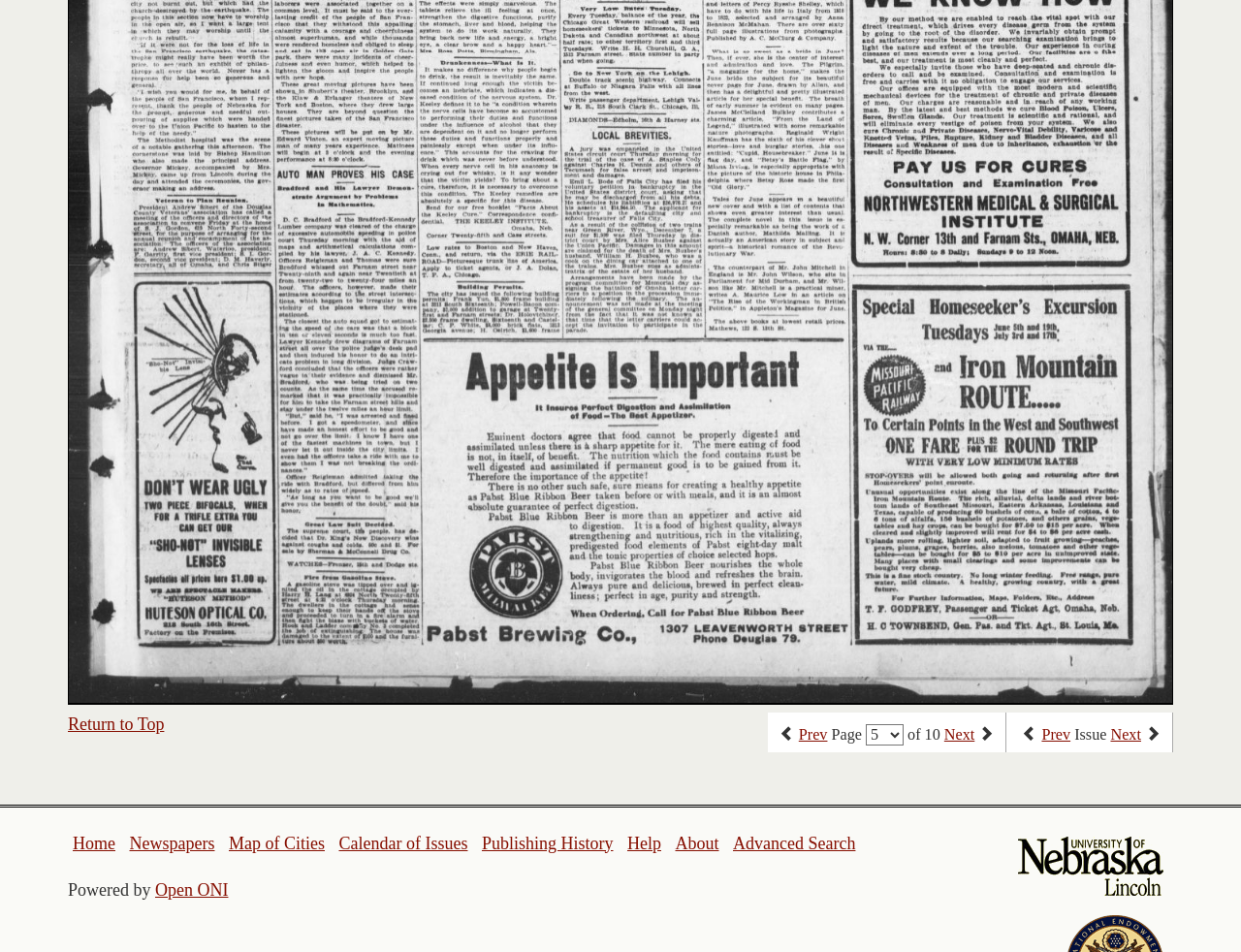Locate the bounding box coordinates of the segment that needs to be clicked to meet this instruction: "Go to the next page".

[0.761, 0.763, 0.785, 0.781]